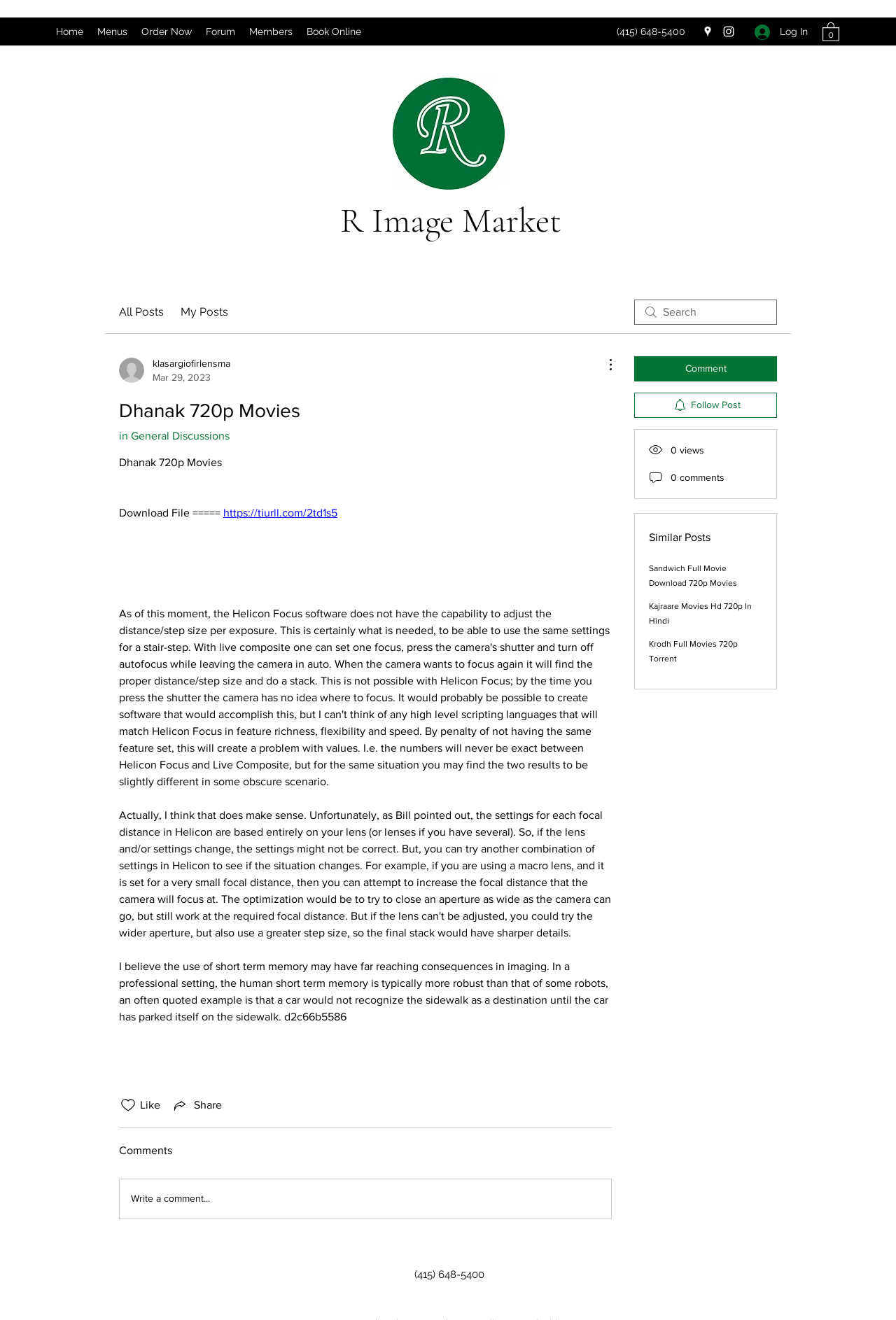Determine the bounding box for the described HTML element: "Members". Ensure the coordinates are four float numbers between 0 and 1 in the format [left, top, right, bottom].

[0.27, 0.016, 0.334, 0.032]